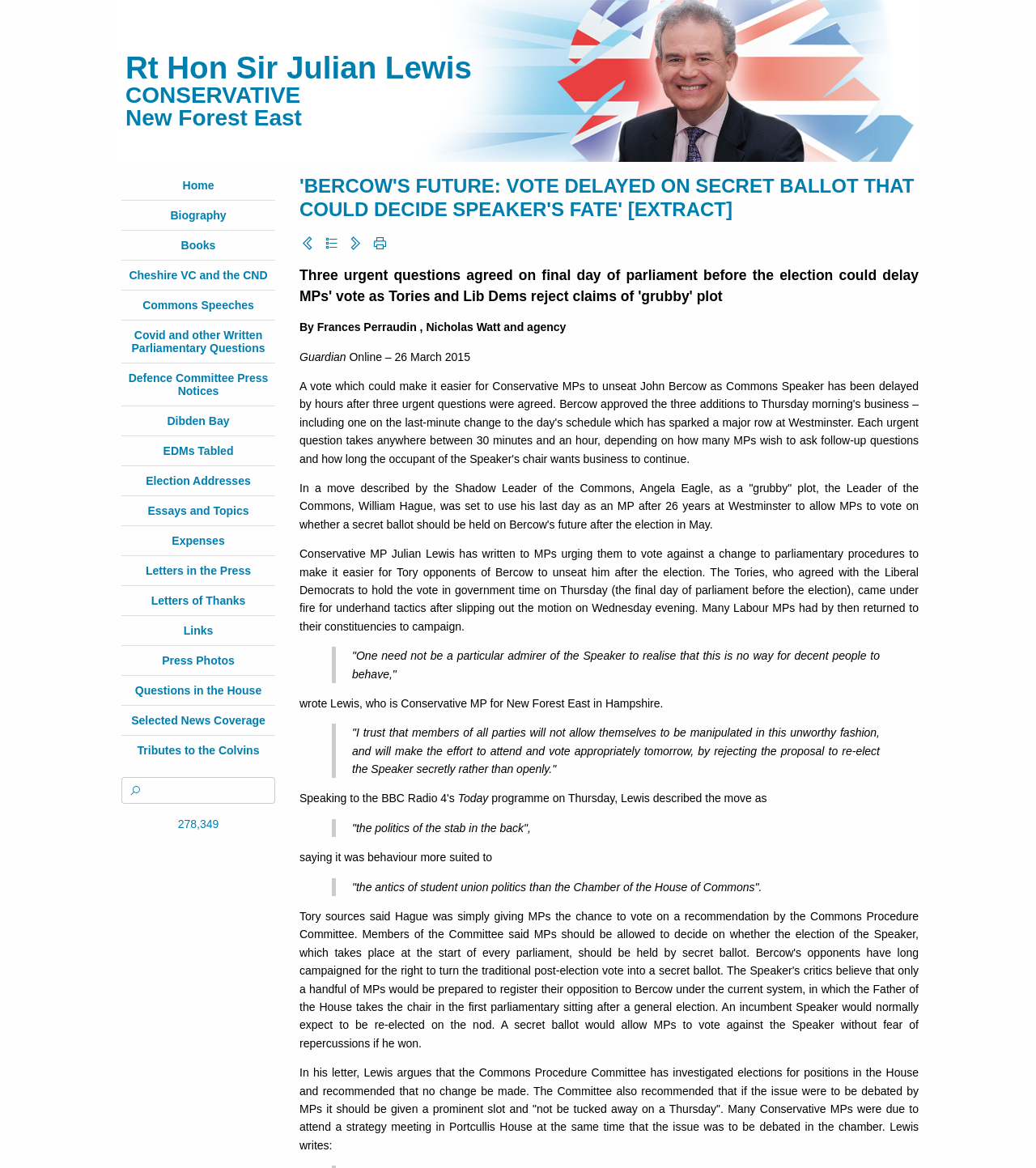Find the bounding box coordinates for the element that must be clicked to complete the instruction: "Go to the 'Online Party – 6 Steps Into A Successful Online Party' post". The coordinates should be four float numbers between 0 and 1, indicated as [left, top, right, bottom].

None